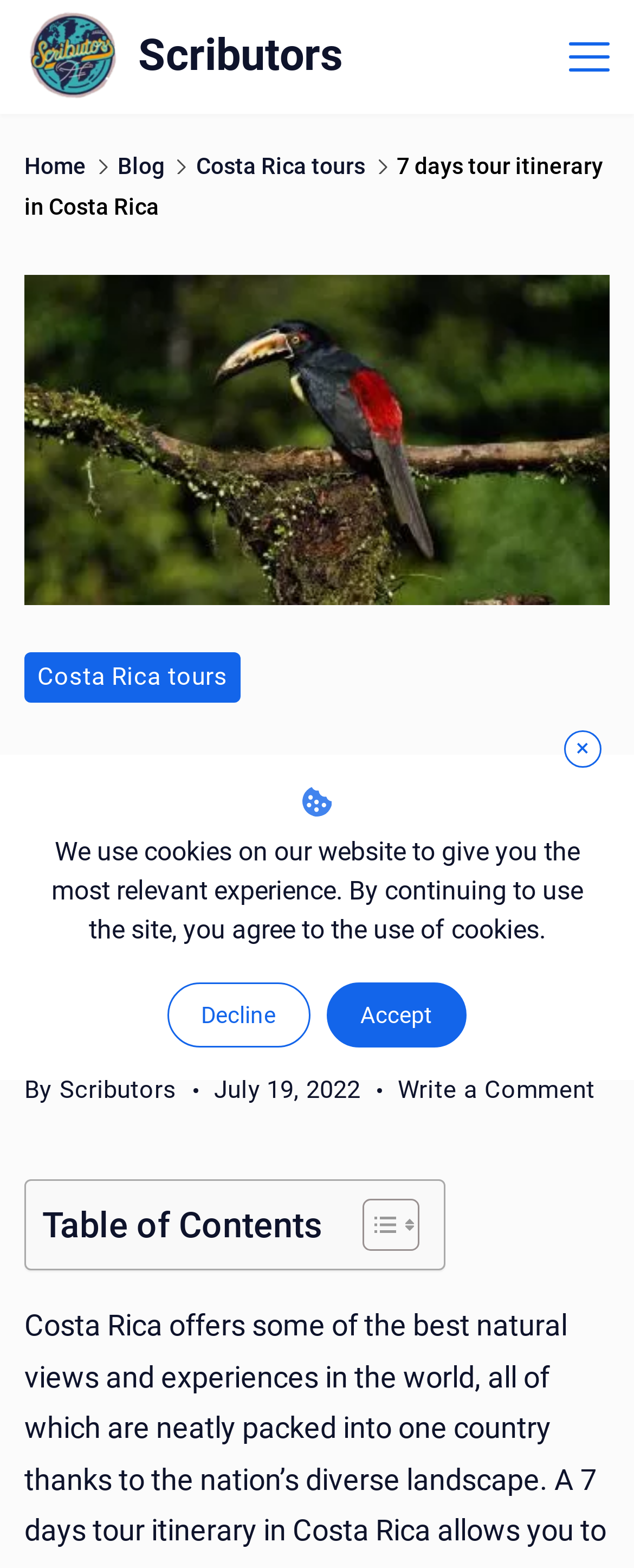Identify the bounding box coordinates of the clickable region necessary to fulfill the following instruction: "Write a Comment on 7 days tour itinerary in Costa Rica". The bounding box coordinates should be four float numbers between 0 and 1, i.e., [left, top, right, bottom].

[0.627, 0.682, 0.939, 0.709]